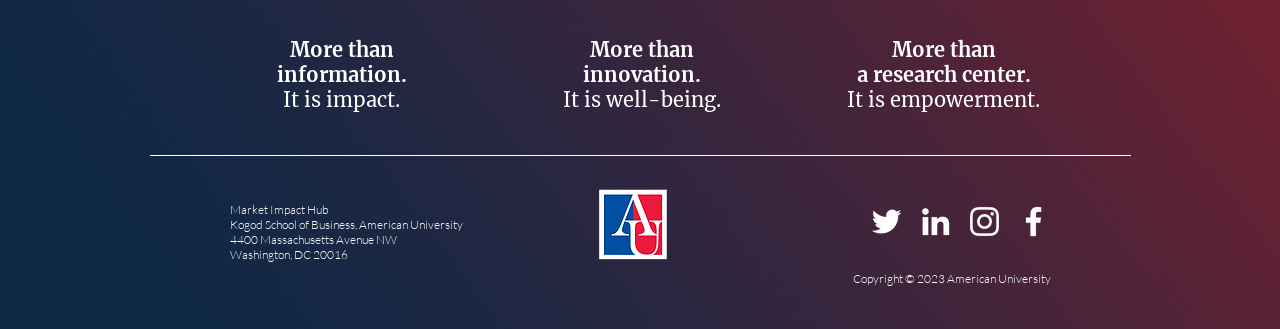List and describe all the prominent features within the image.

The image features a visually appealing gradient background transitioning from blue to red, complemented by four impactful statements reflecting the mission of the Market Impact Hub at American University. Each statement emphasizes the institute's values: "More than information. It is impact," "More than innovation. It is well-being," "More than a research center. It is empowerment." 

At the bottom, essential information is presented, including the name of the organization—Market Impact Hub—along with the address of the Kogod School of Business at American University, located at 4400 Massachusetts Avenue NW, Washington, DC 20016. The image also showcases the American University logo, reinforcing its affiliation. Social media icons for Twitter, LinkedIn, Instagram, and Facebook are positioned at the bottom right, inviting engagement and connection with the audience. The copyright notice indicates the content is protected under American University as of 2023.